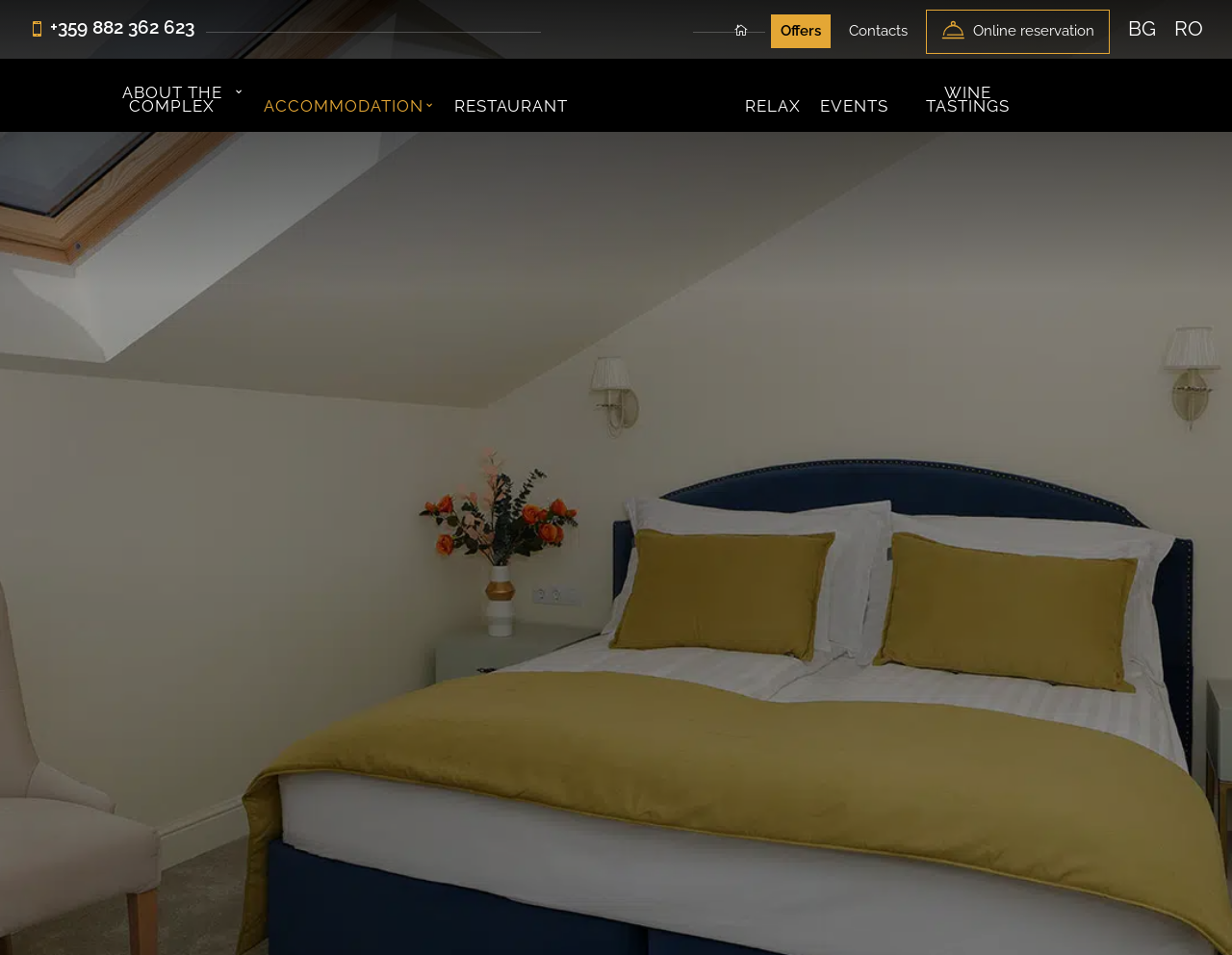Pinpoint the bounding box coordinates of the area that must be clicked to complete this instruction: "Learn about the complex".

[0.091, 0.09, 0.198, 0.139]